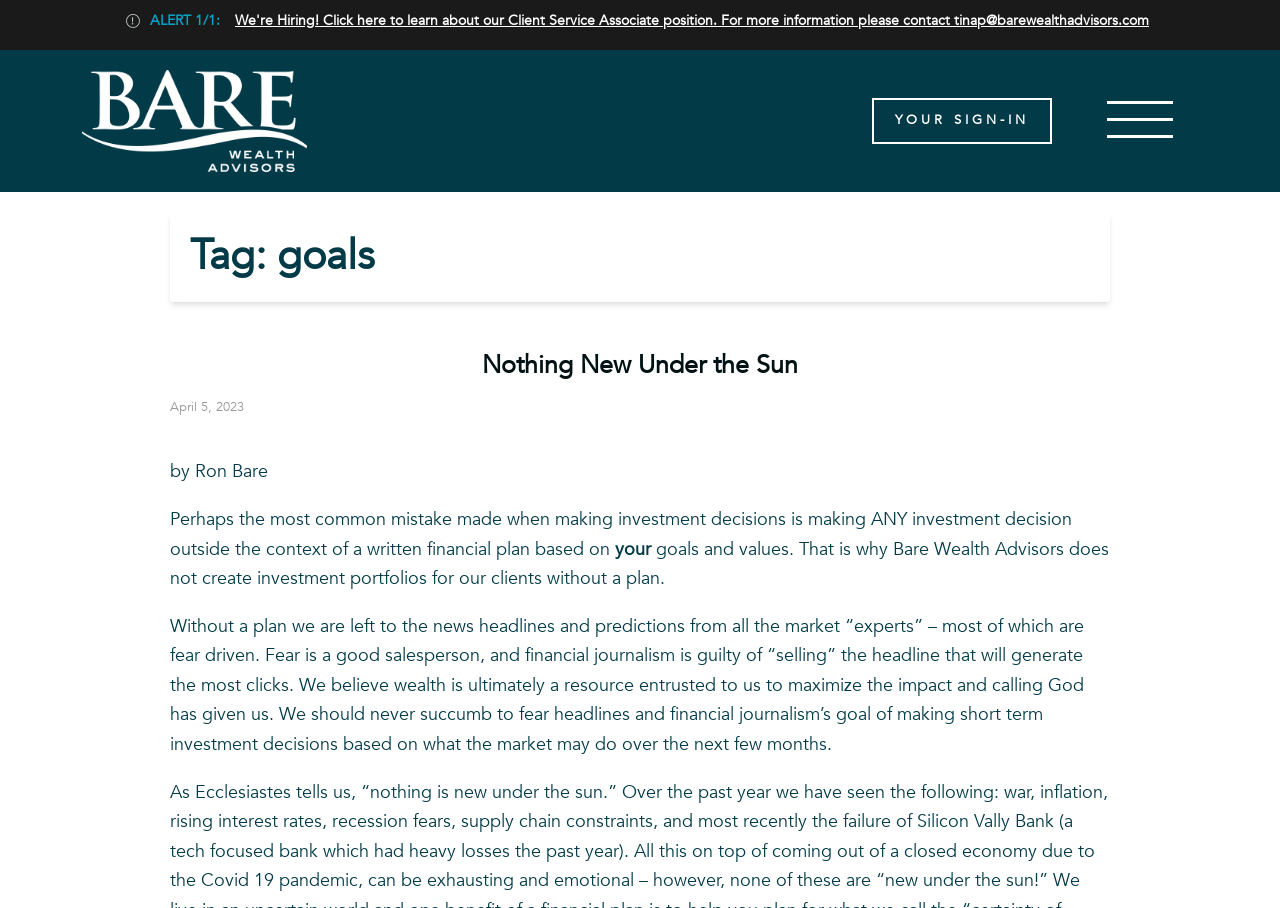Provide a short answer using a single word or phrase for the following question: 
Who is the author of the latest article?

Ron Bare